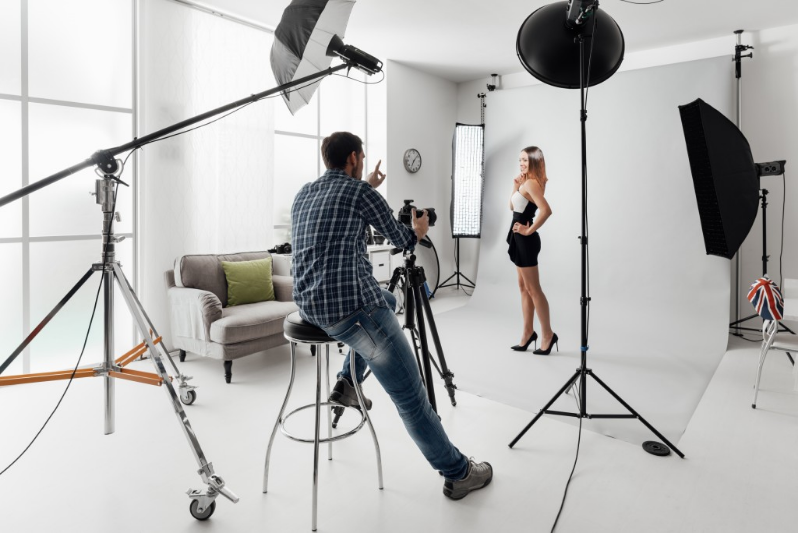Please respond to the question with a concise word or phrase:
What is the purpose of the large softbox?

lighting